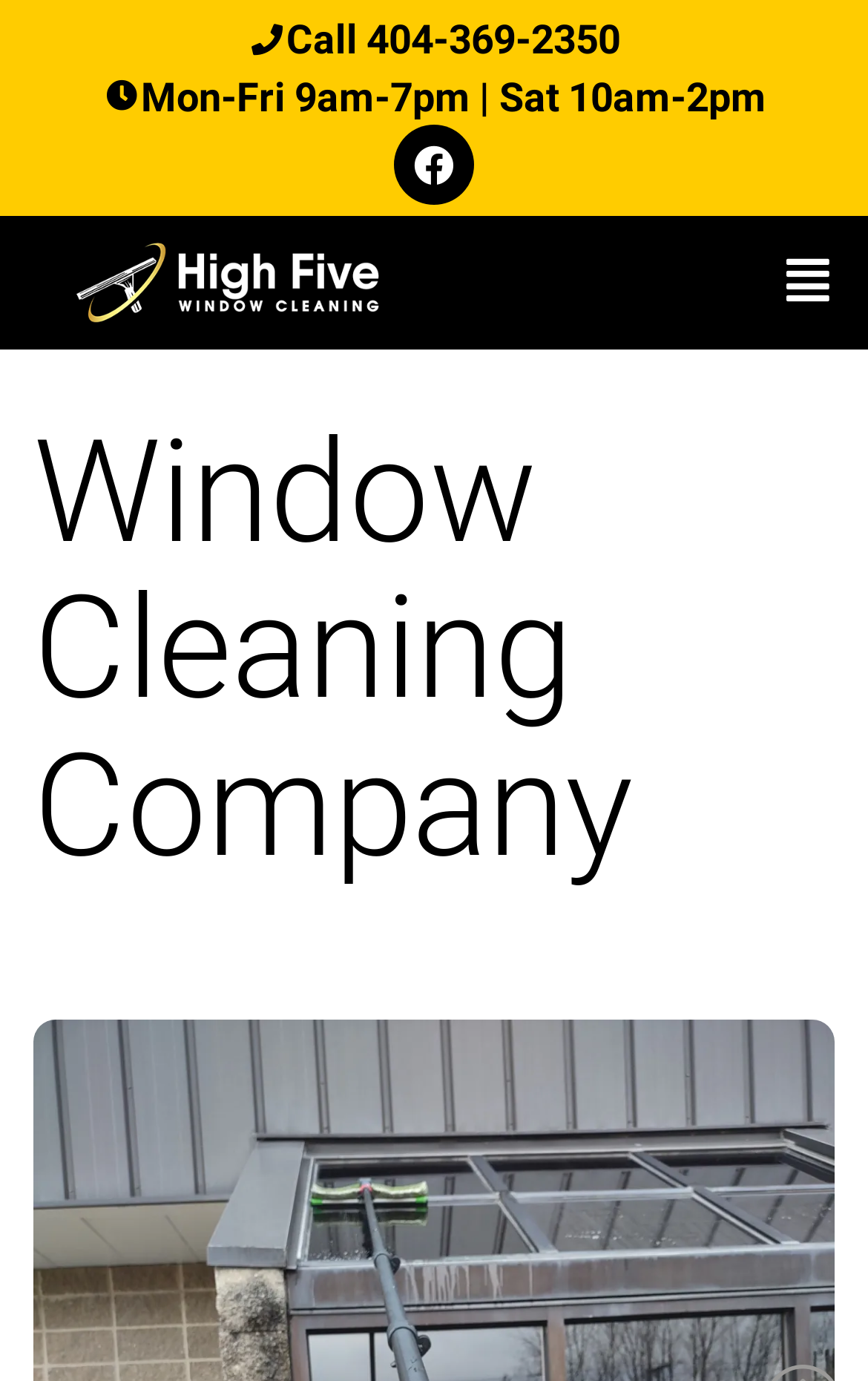What is the phone number to call?
We need a detailed and meticulous answer to the question.

I found the phone number by looking at the link element with the text 'Call 404-369-2350' which is located at the top of the page.